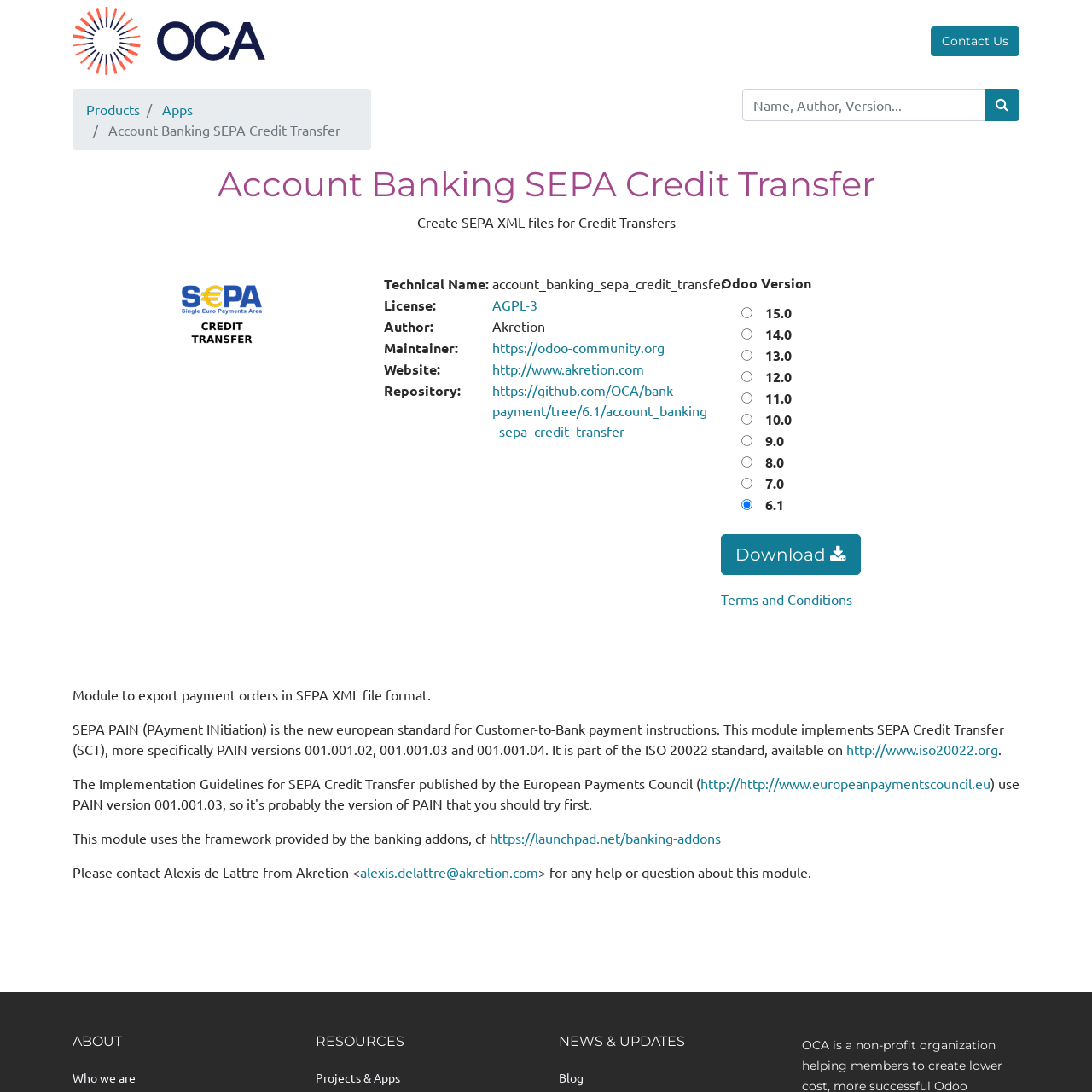Using a single word or phrase, answer the following question: 
What is the name of the module?

Account Banking SEPA Credit Transfer